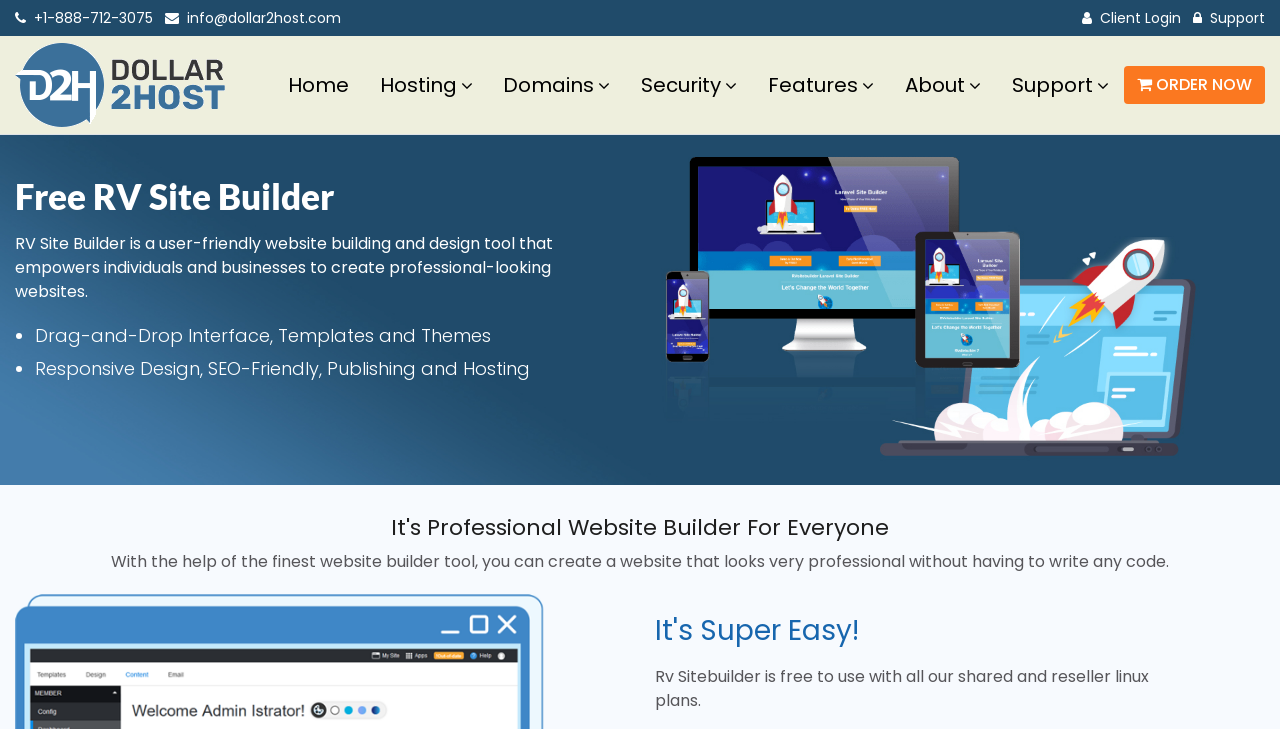Please provide the bounding box coordinates for the element that needs to be clicked to perform the instruction: "Order now". The coordinates must consist of four float numbers between 0 and 1, formatted as [left, top, right, bottom].

[0.878, 0.091, 0.988, 0.143]